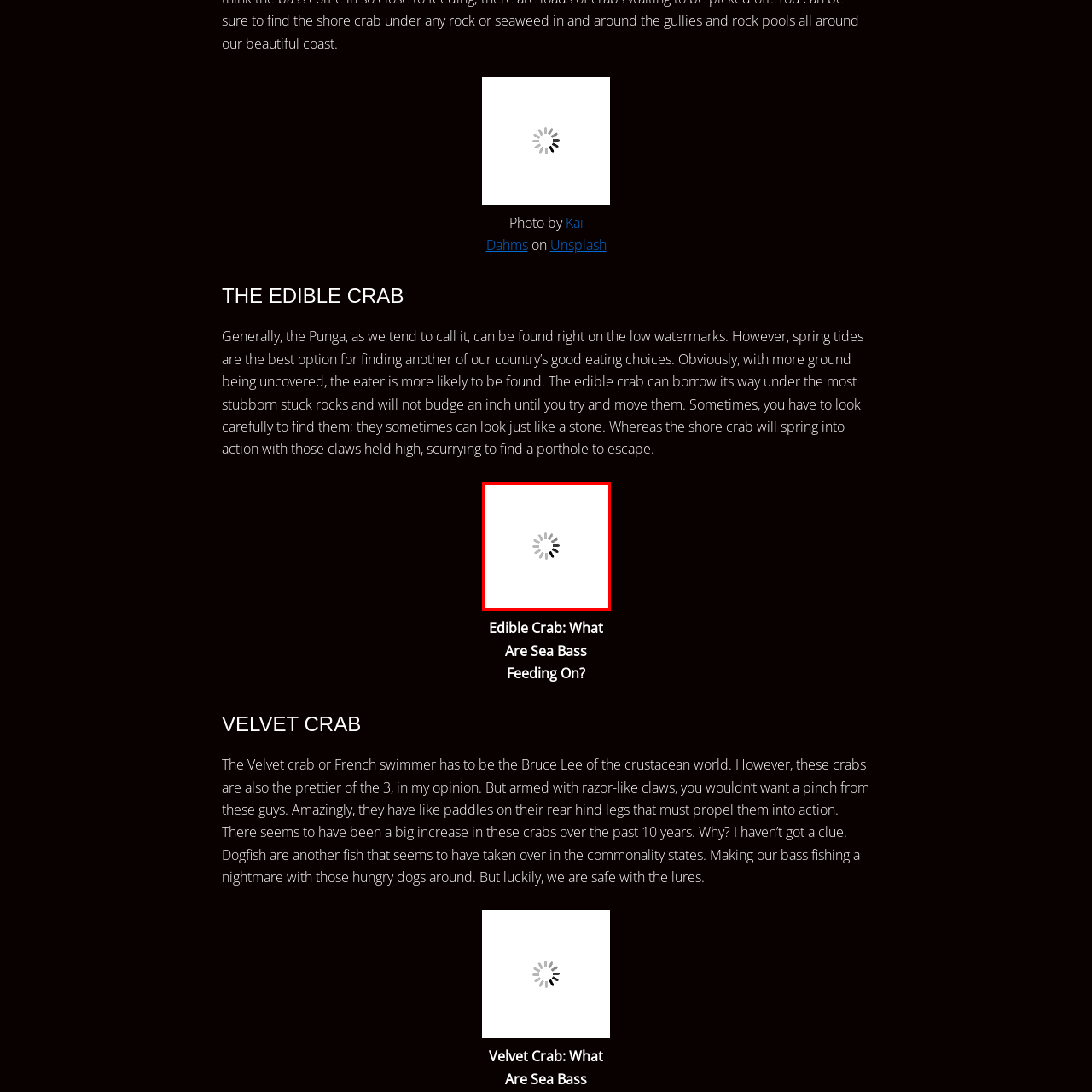What is the main subject of the image?
Look closely at the portion of the image highlighted by the red bounding box and provide a comprehensive answer to the question.

The caption title 'What Are Sea Bass Feeding On?' suggests that the image is primarily about sea bass, and the context of the caption discussing their feeding habits further supports this conclusion.